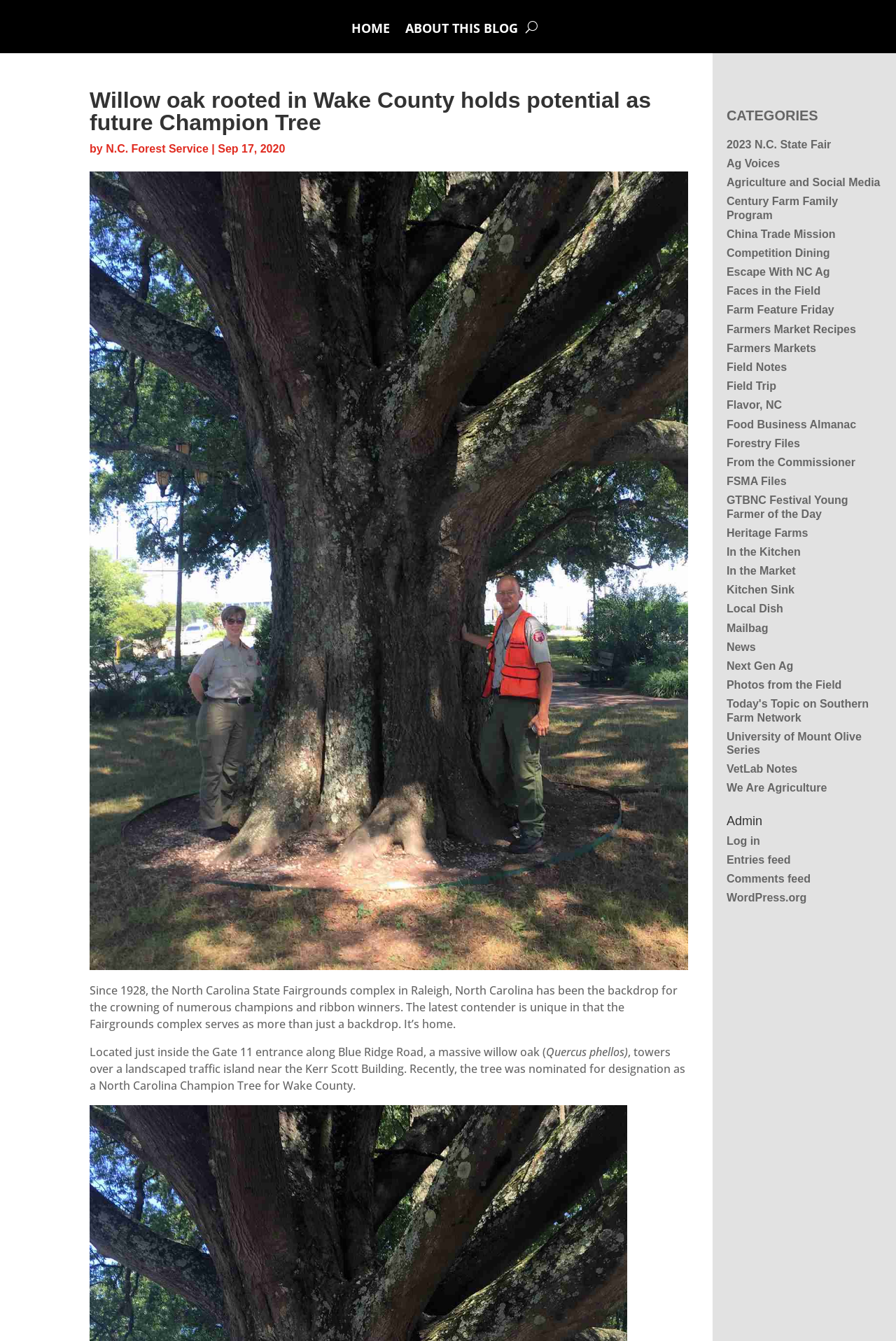Identify the bounding box coordinates of the element that should be clicked to fulfill this task: "Explore the CATEGORIES section". The coordinates should be provided as four float numbers between 0 and 1, i.e., [left, top, right, bottom].

[0.811, 0.08, 0.913, 0.092]